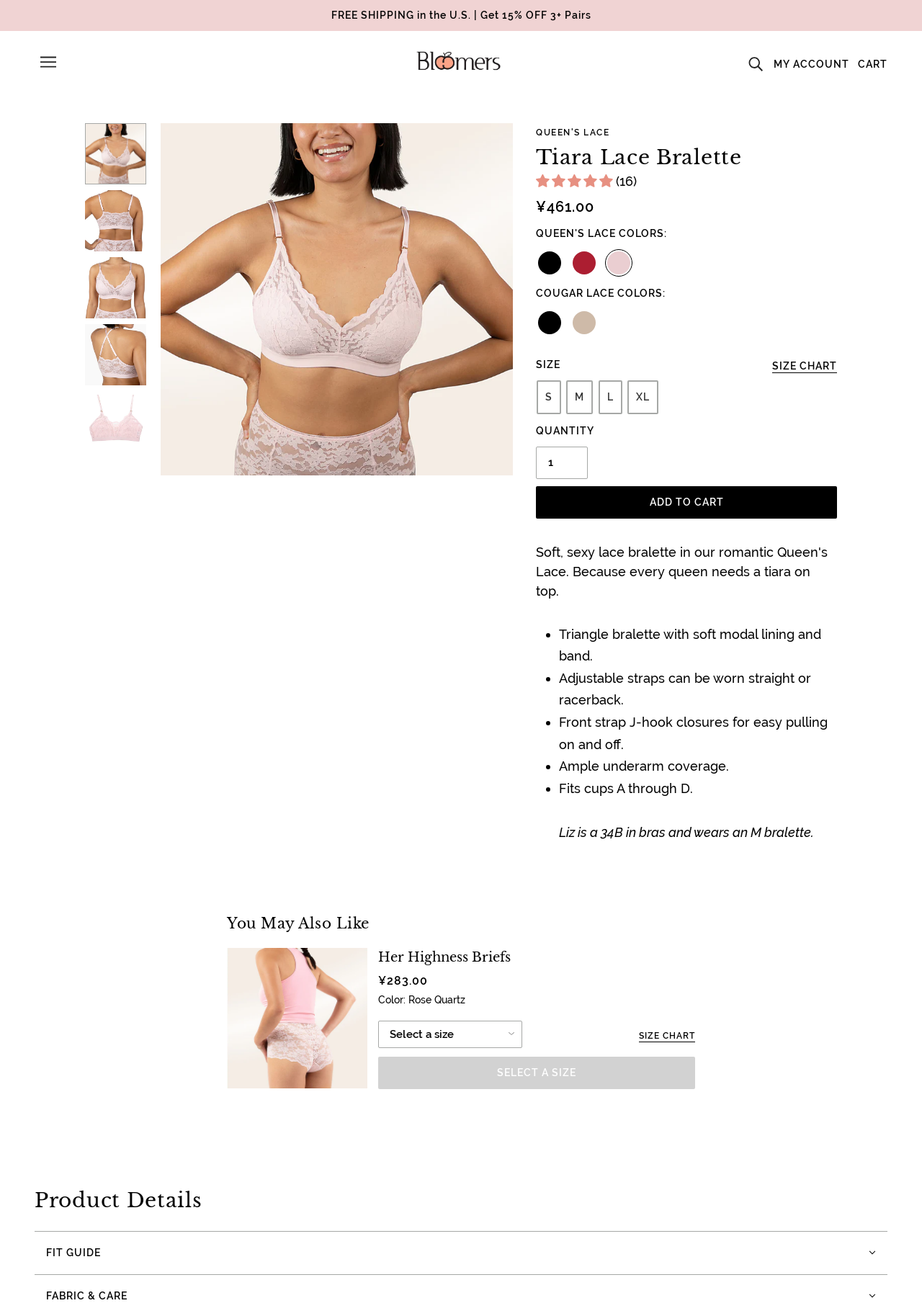What is the shape of the bralette?
Using the image as a reference, give a one-word or short phrase answer.

Triangle